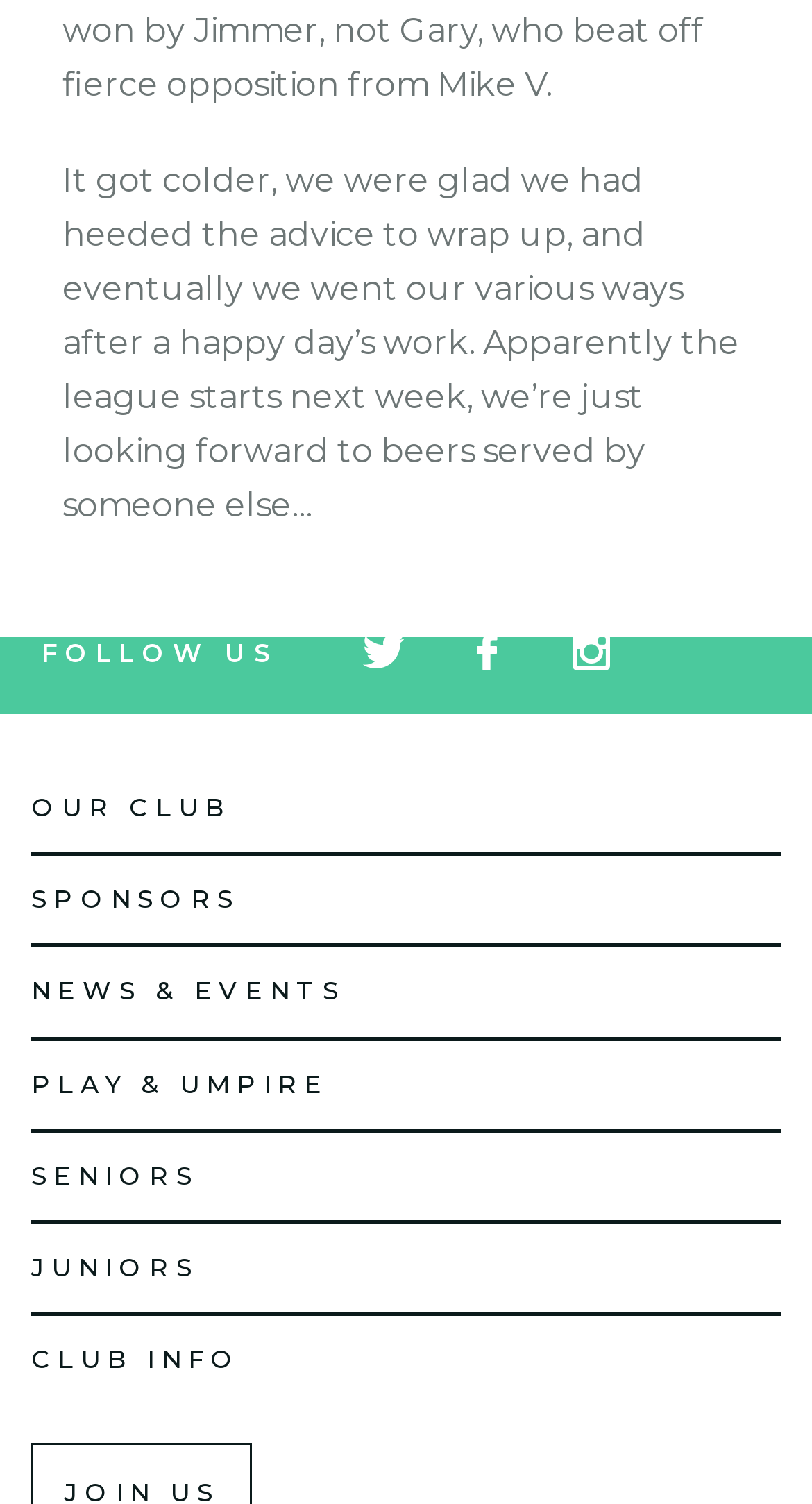Based on the element description, predict the bounding box coordinates (top-left x, top-left y, bottom-right x, bottom-right y) for the UI element in the screenshot: Seniors

[0.038, 0.771, 0.244, 0.792]